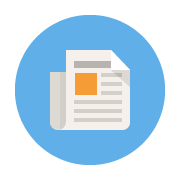Refer to the screenshot and answer the following question in detail:
What is the clipboard or notepad symbolizing?

The design includes a clipboard or notepad alongside a sheet of paper, which symbolizes the act of recording or signing up for updates, implying that the clipboard or notepad is representing the action of recording or signing up.